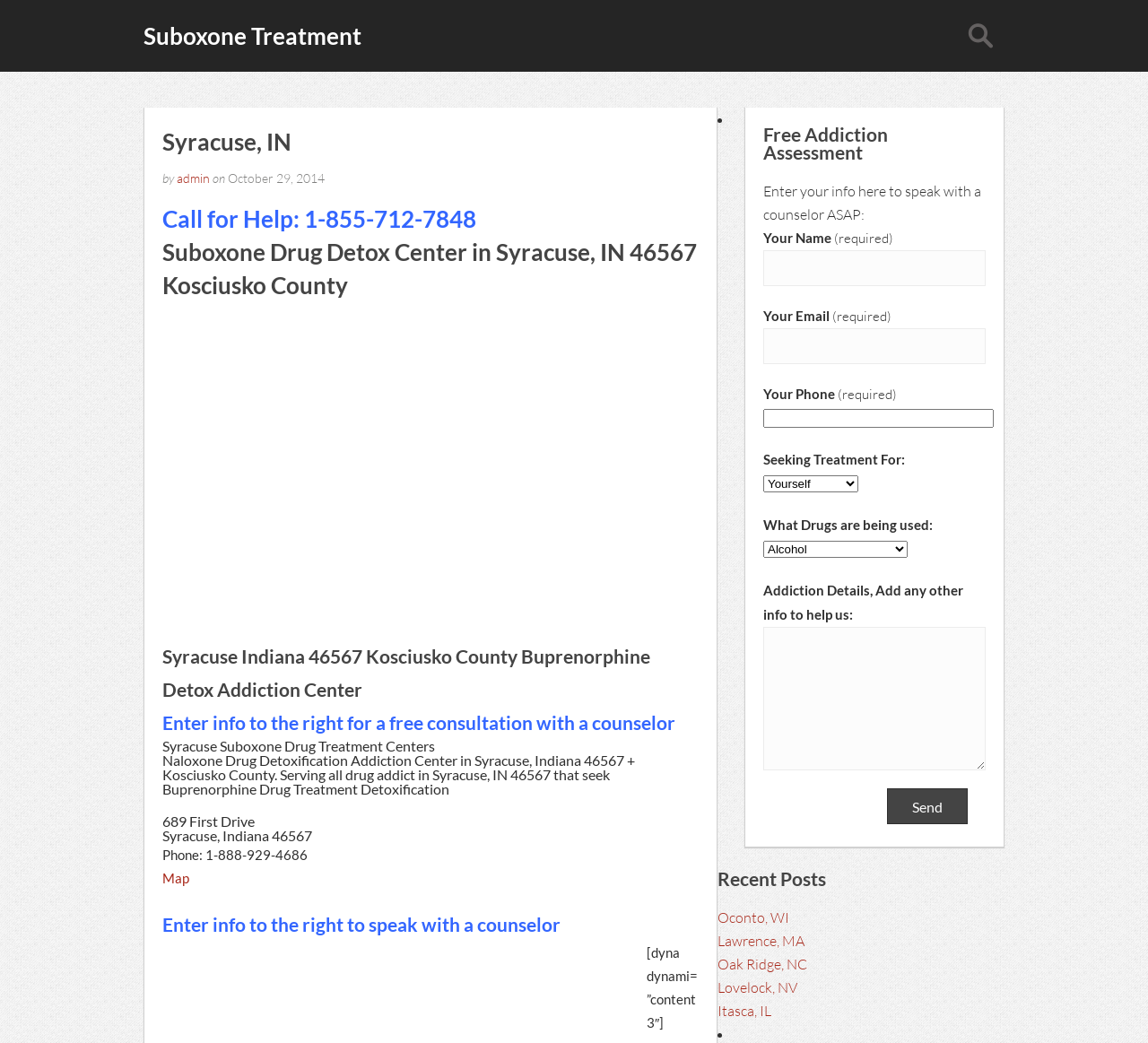Identify the bounding box coordinates of the region that needs to be clicked to carry out this instruction: "Enter your name". Provide these coordinates as four float numbers ranging from 0 to 1, i.e., [left, top, right, bottom].

[0.665, 0.24, 0.859, 0.274]